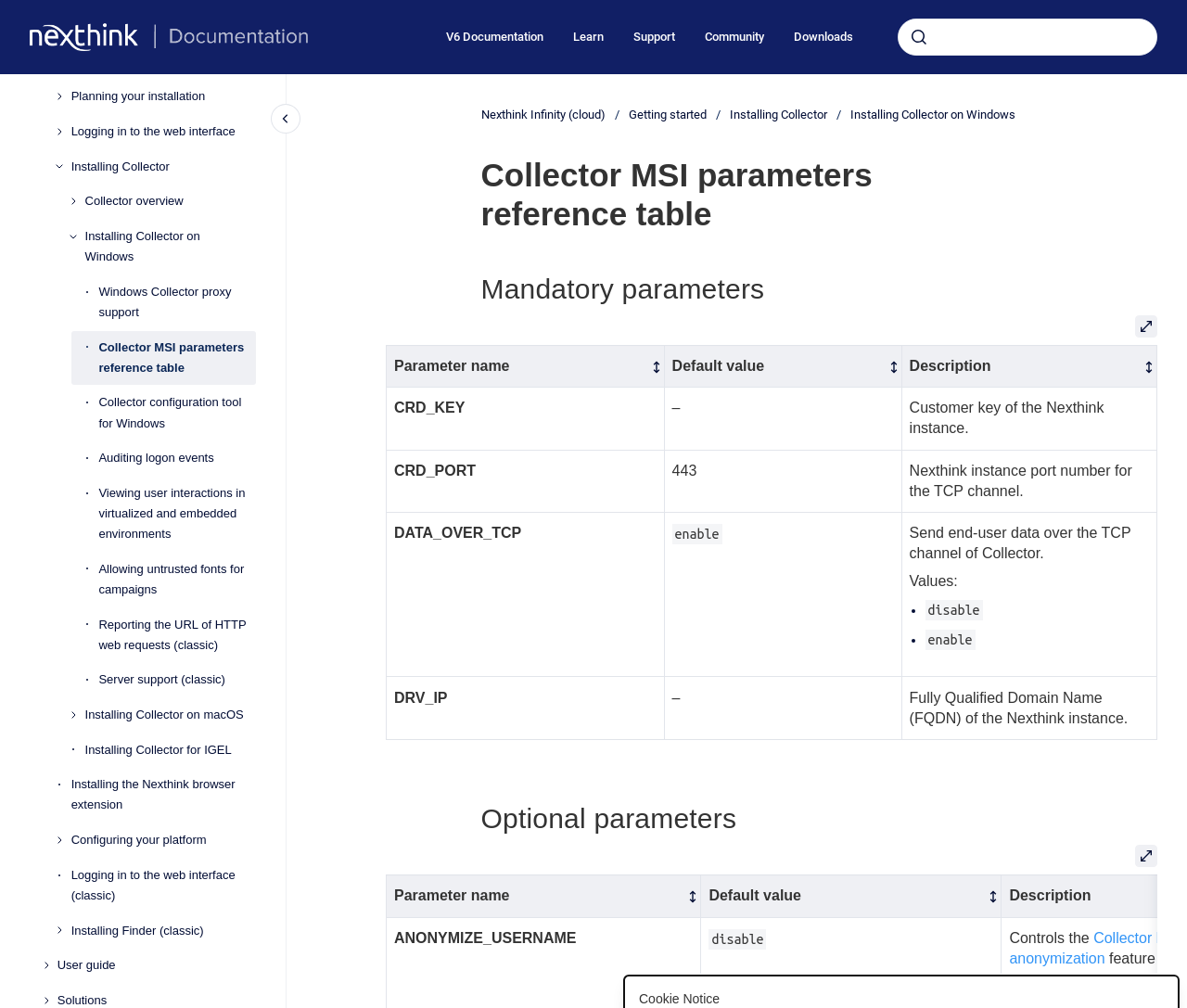Provide a brief response to the question using a single word or phrase: 
What is the purpose of the 'Search' combobox?

Search